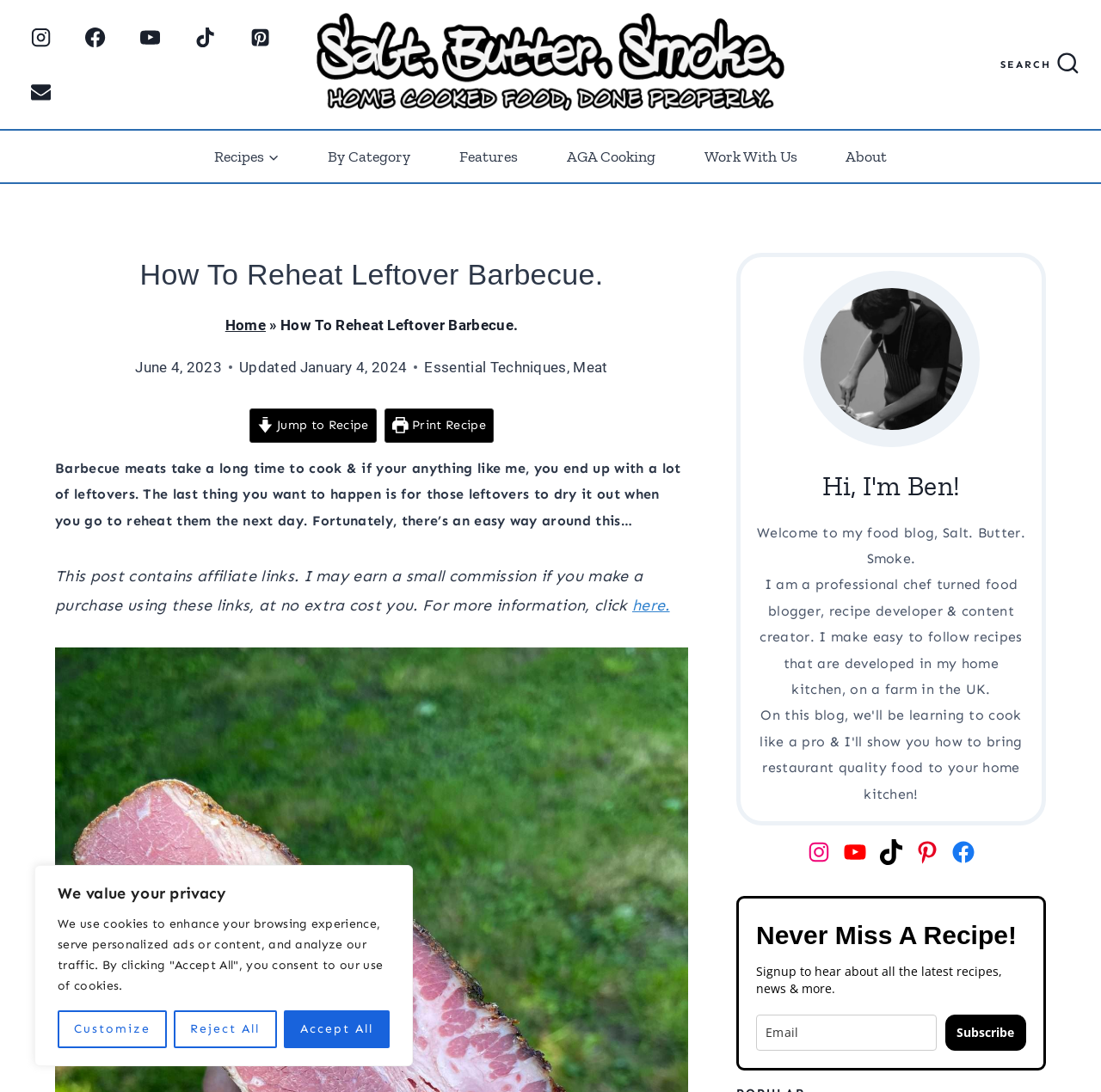Generate the text content of the main heading of the webpage.

How To Reheat Leftover Barbecue.